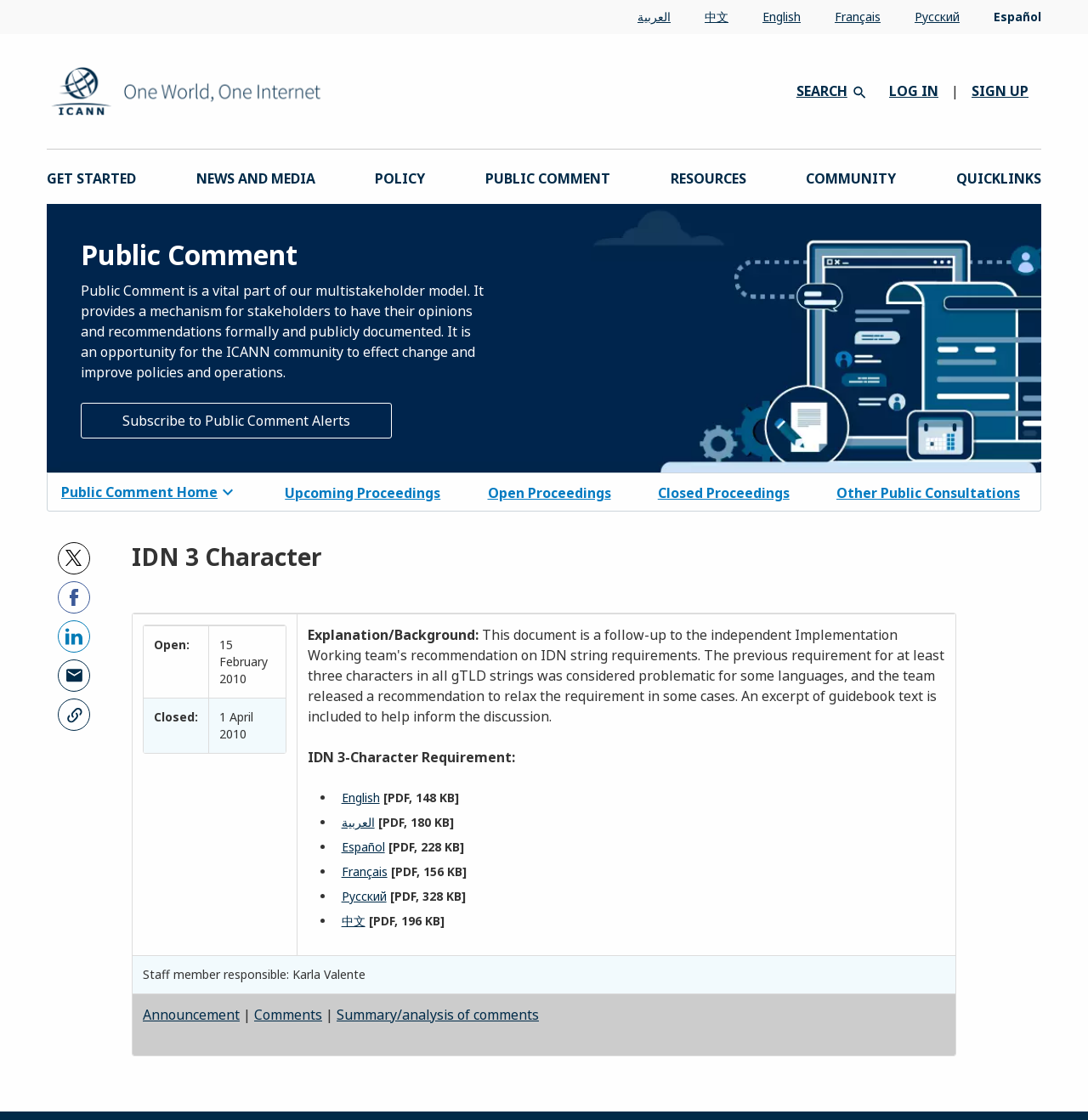Please look at the image and answer the question with a detailed explanation: How many links are there in the 'CONNECT WITH US' section?

In the 'CONNECT WITH US' section, there are 8 links, including 'X', 'Instagram', 'Facebook', 'Youtube', 'LinkedIn', 'Flickr', 'Soundcloud', and 'Explore Our Social Media Hub and Follow Us on ICANN's Official Accounts'.